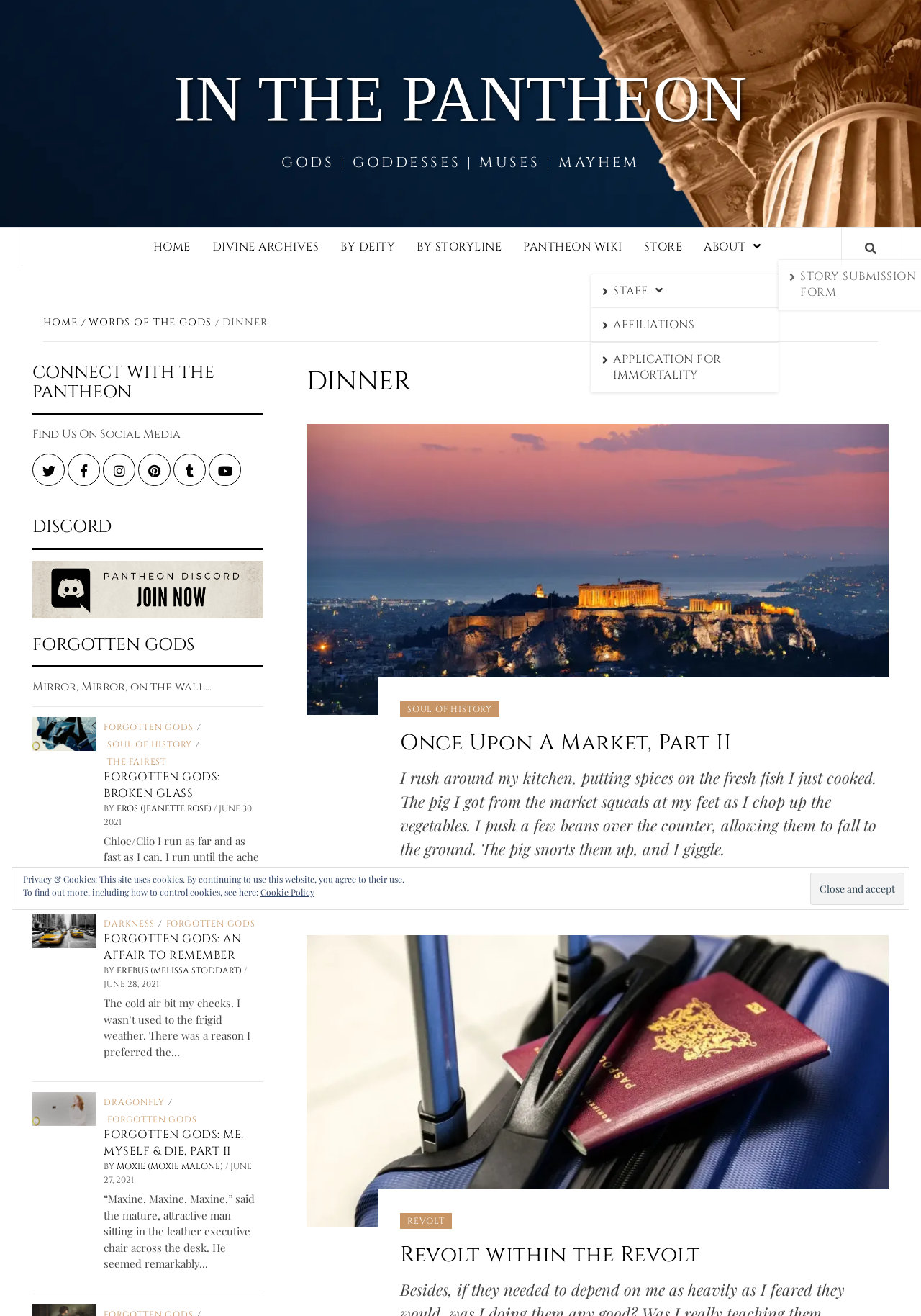Could you please study the image and provide a detailed answer to the question:
What is the name of the author of the second article?

The name of the author of the second article is 'Clio (Alice Callisto)' as indicated by the link with the text 'By Clio (Alice Callisto)'.